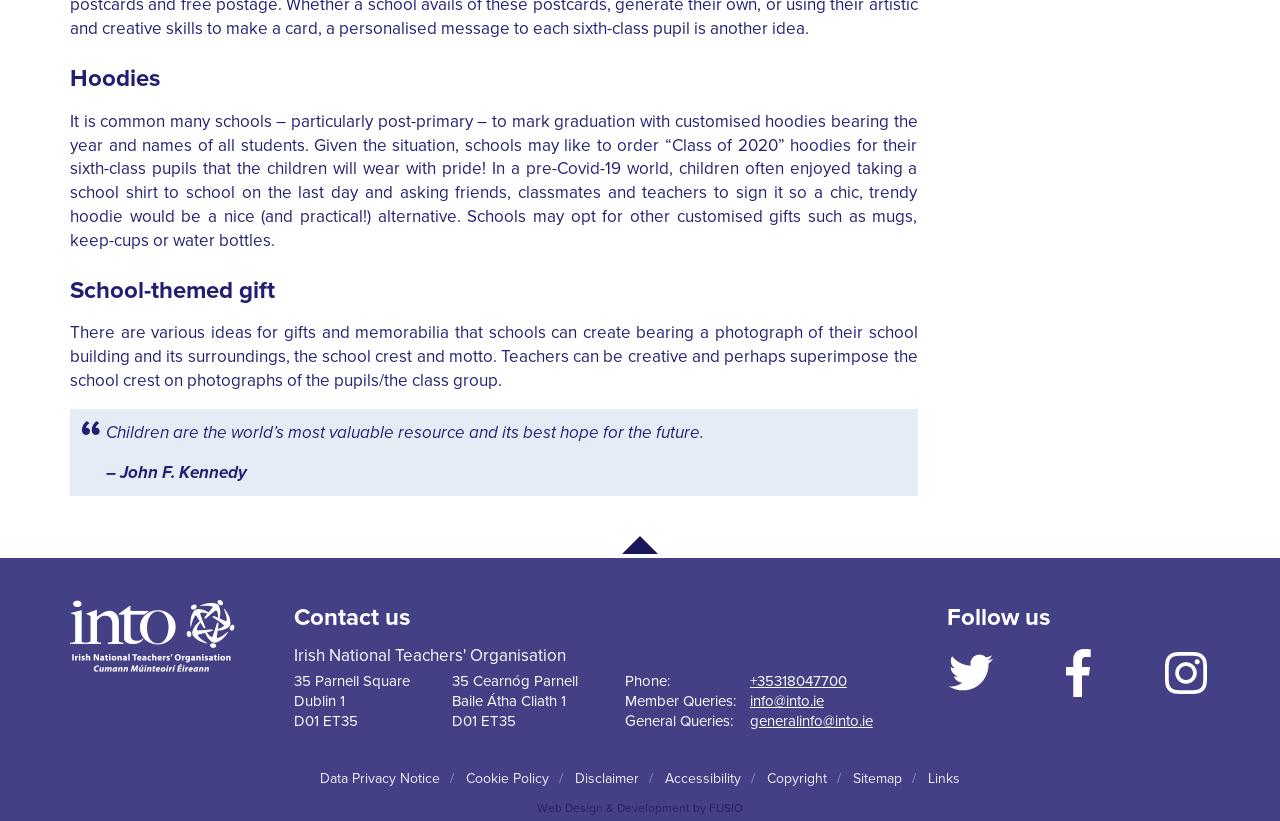How can I contact the organization by phone?
Refer to the image and give a detailed answer to the question.

The webpage provides the phone number of the organization, which is +35318047700, as indicated by the link element.